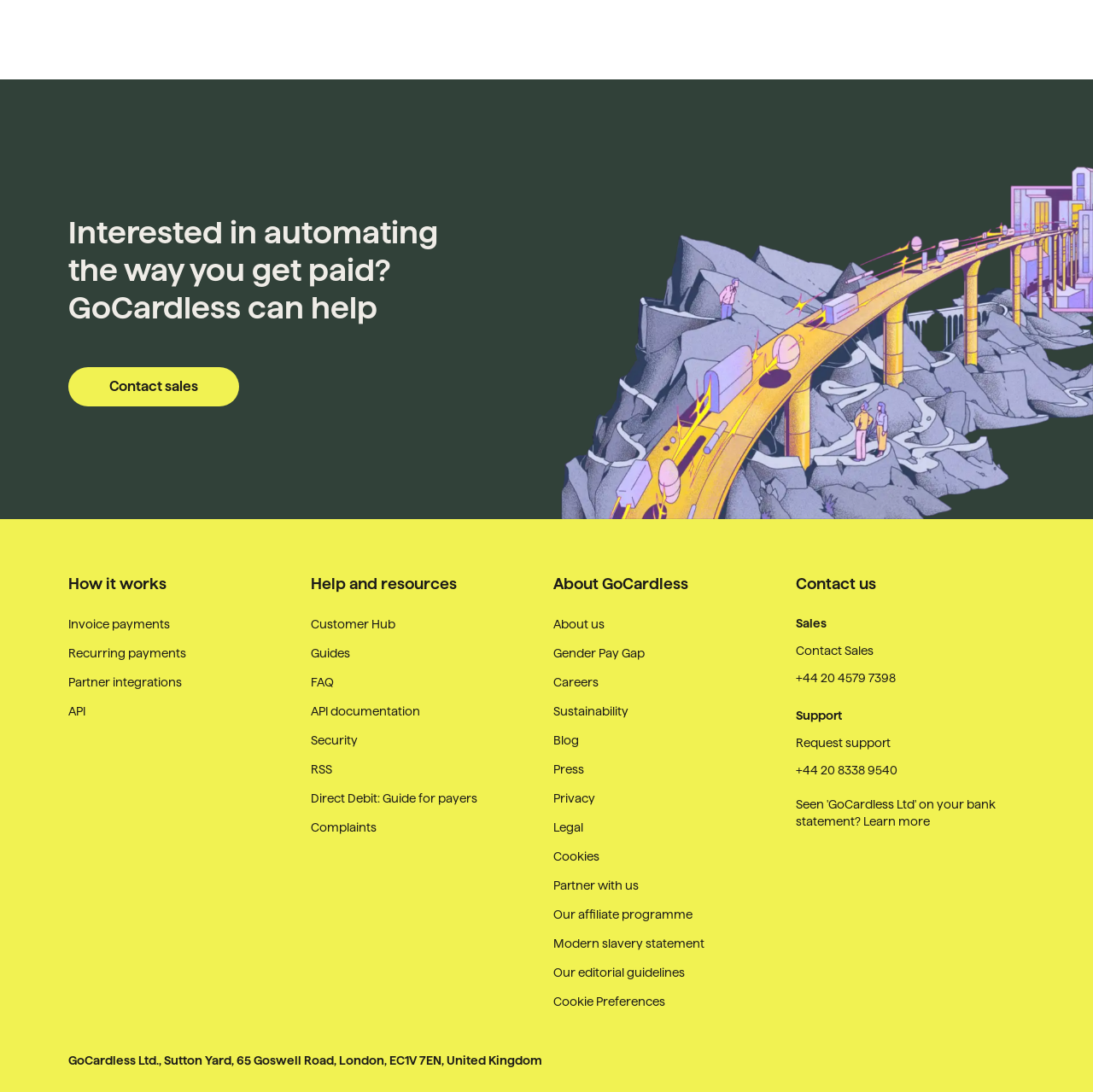What is the phone number for sales?
Answer with a single word or phrase, using the screenshot for reference.

+44 20 4579 7398